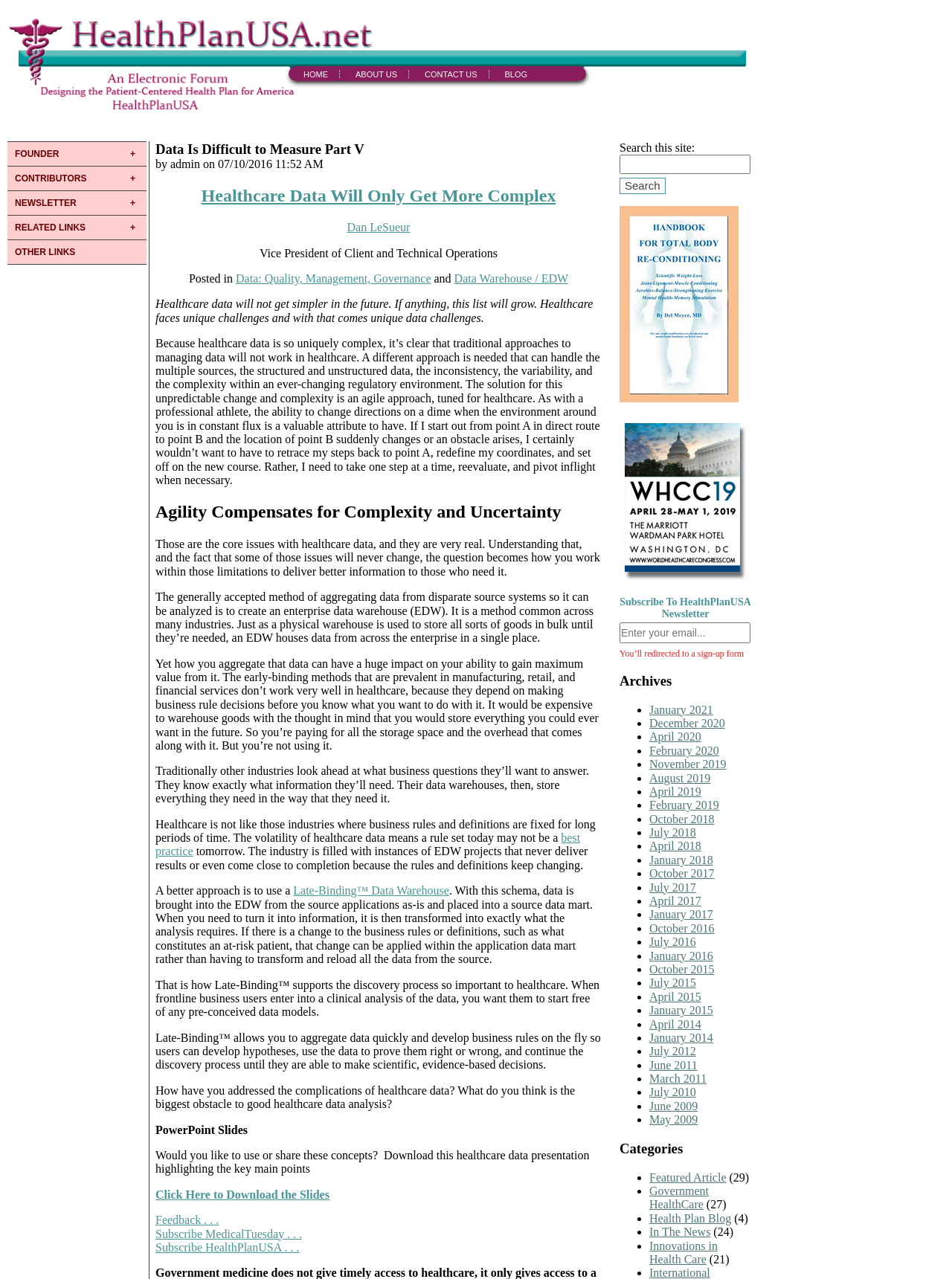Please locate the bounding box coordinates of the element that should be clicked to complete the given instruction: "View archives for January 2021".

[0.682, 0.55, 0.749, 0.56]